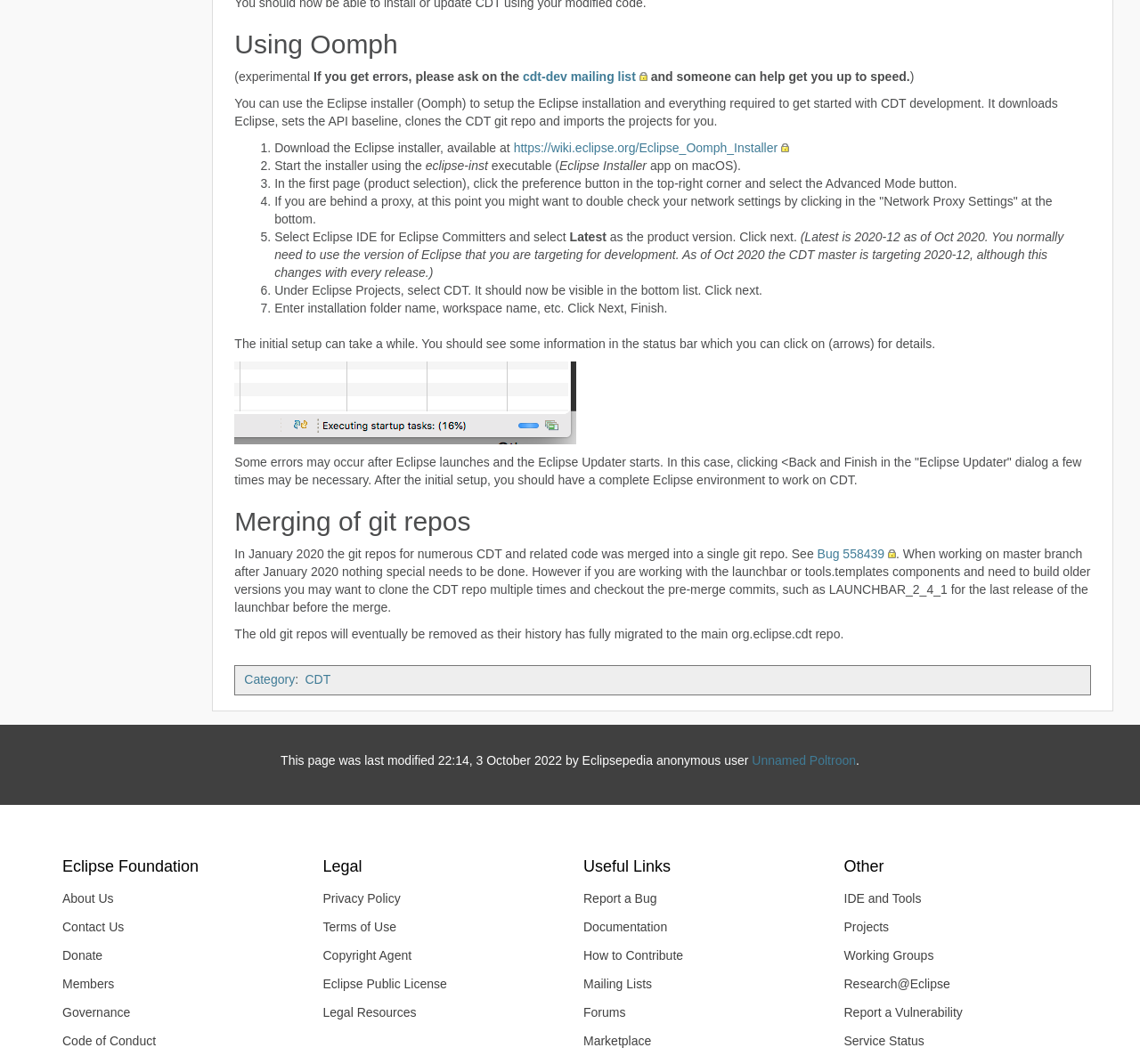Select the bounding box coordinates of the element I need to click to carry out the following instruction: "Click the 'Bug 558439' link".

[0.717, 0.514, 0.786, 0.528]